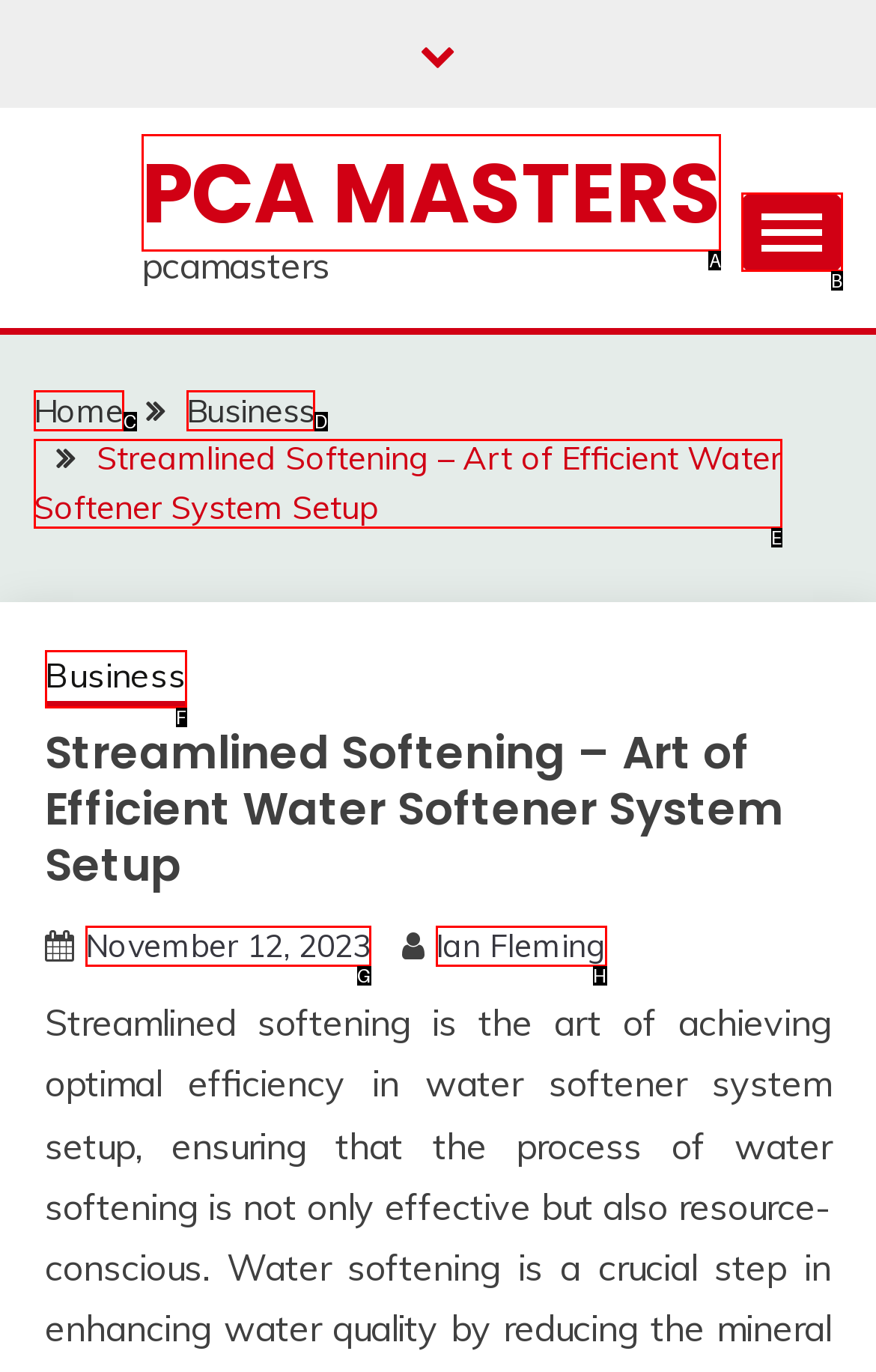Given the task: click PCA MASTERS, tell me which HTML element to click on.
Answer with the letter of the correct option from the given choices.

A